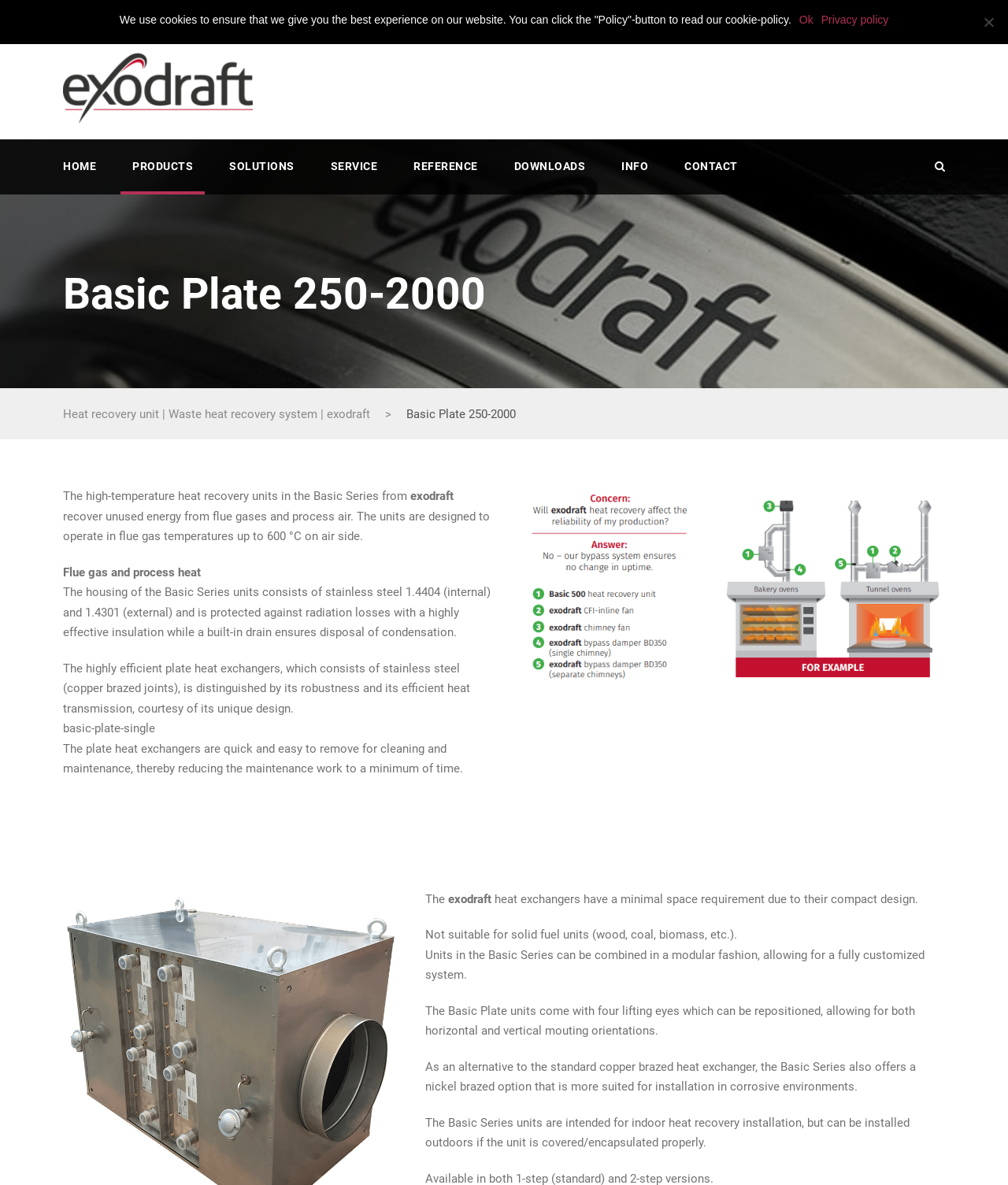Please locate and generate the primary heading on this webpage.

Basic Plate 250-2000